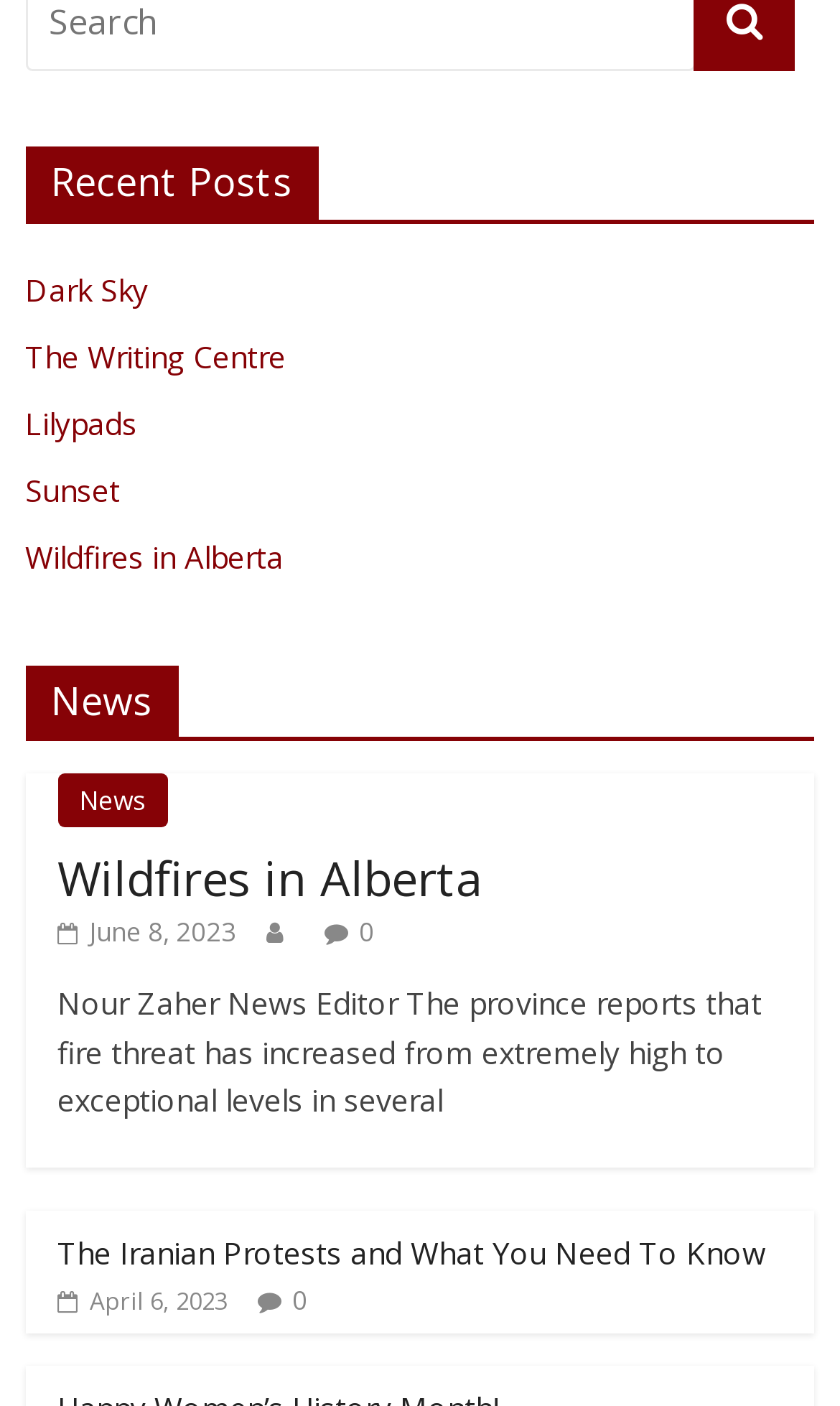How many links are under 'Recent Posts'?
Respond to the question with a well-detailed and thorough answer.

I counted the number of links under the 'Recent Posts' heading, which are 'Dark Sky', 'The Writing Centre', 'Lilypads', 'Sunset', and 'Wildfires in Alberta'.